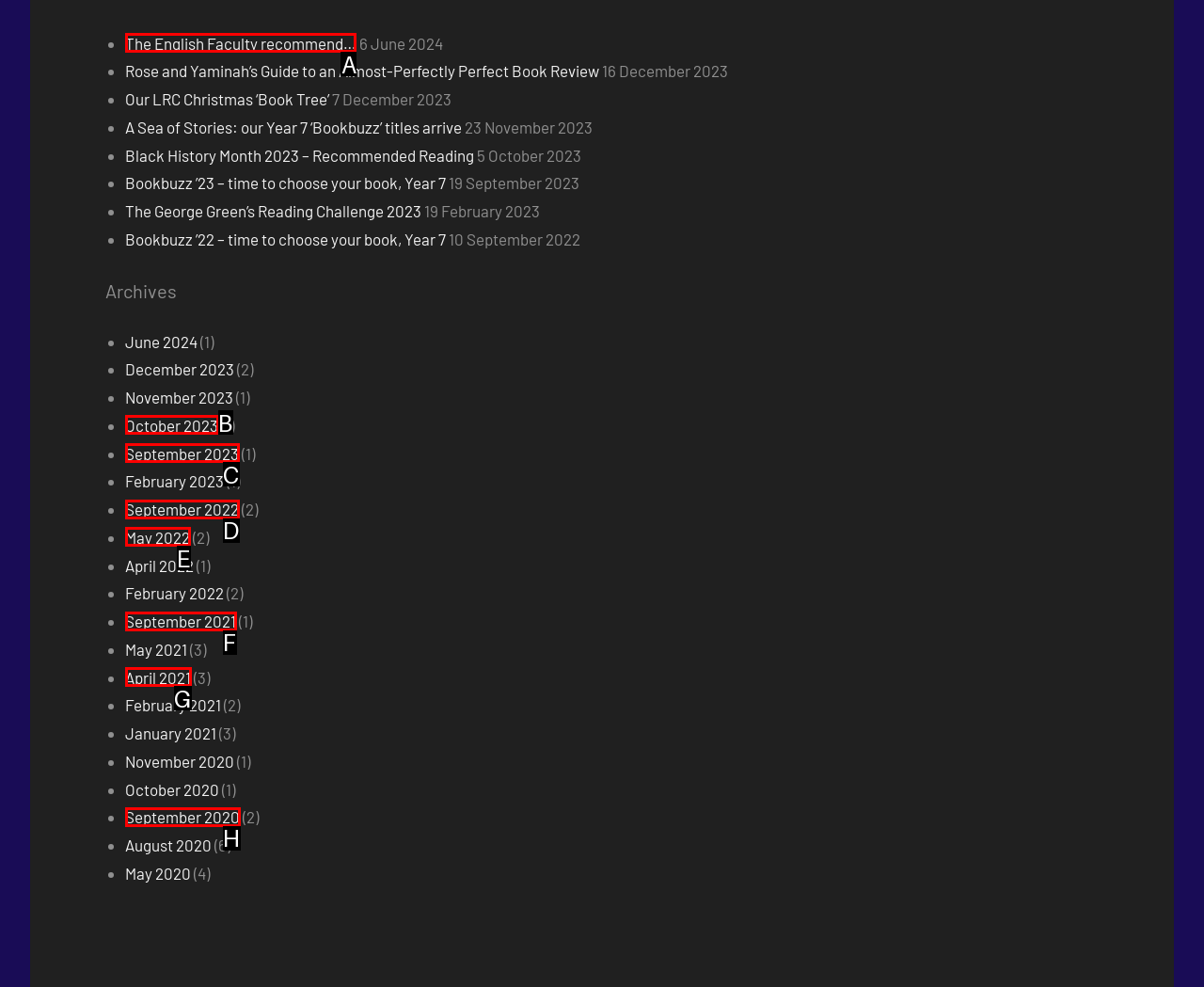Identify the correct UI element to click on to achieve the following task: Click on 'The English Faculty recommend…' Respond with the corresponding letter from the given choices.

A